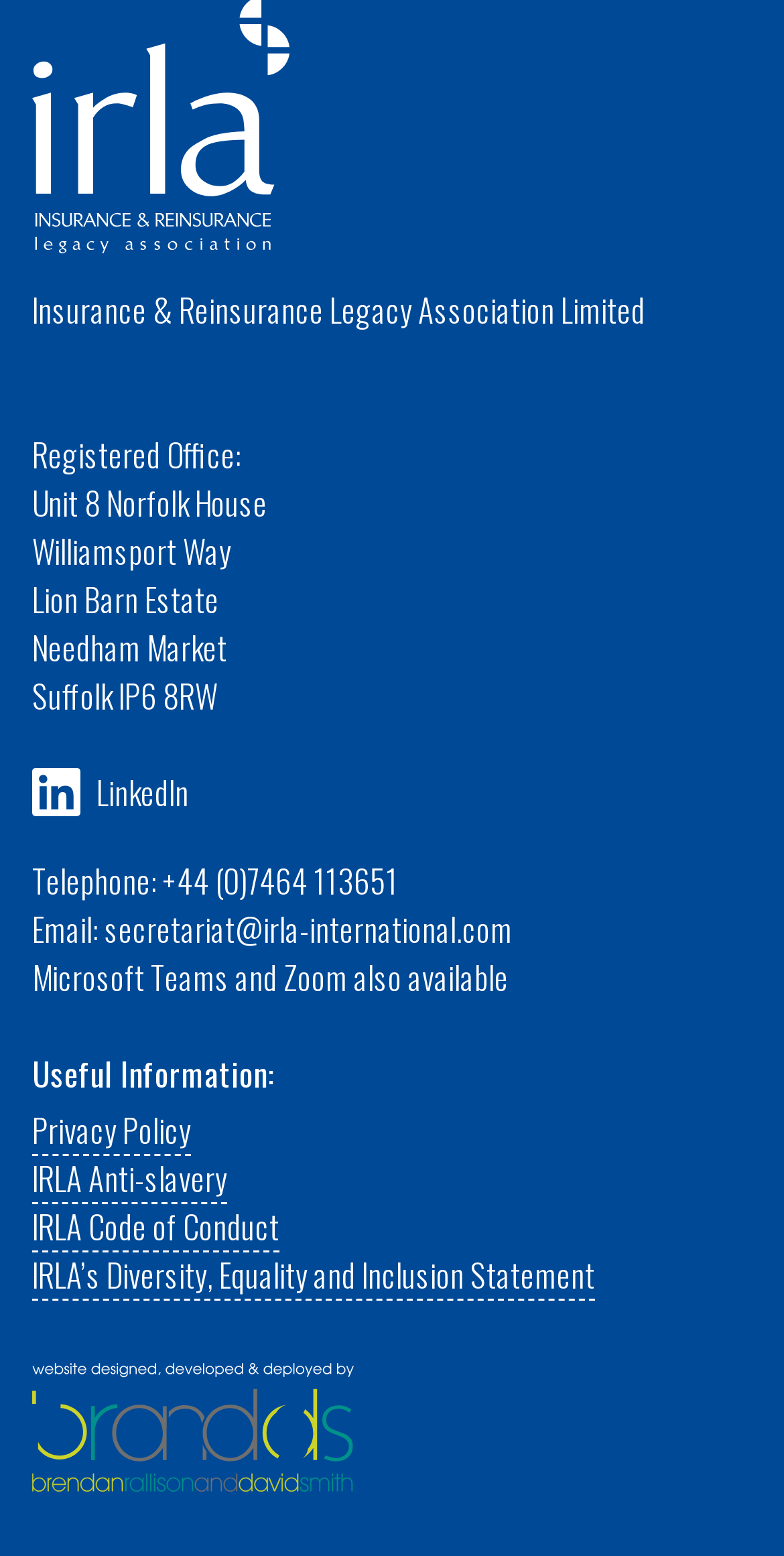What is the address of the registered office?
Please answer the question as detailed as possible based on the image.

The address of the registered office is obtained from a series of StaticText elements, which provide the individual components of the address, including the unit number, street name, estate name, town, and postcode.